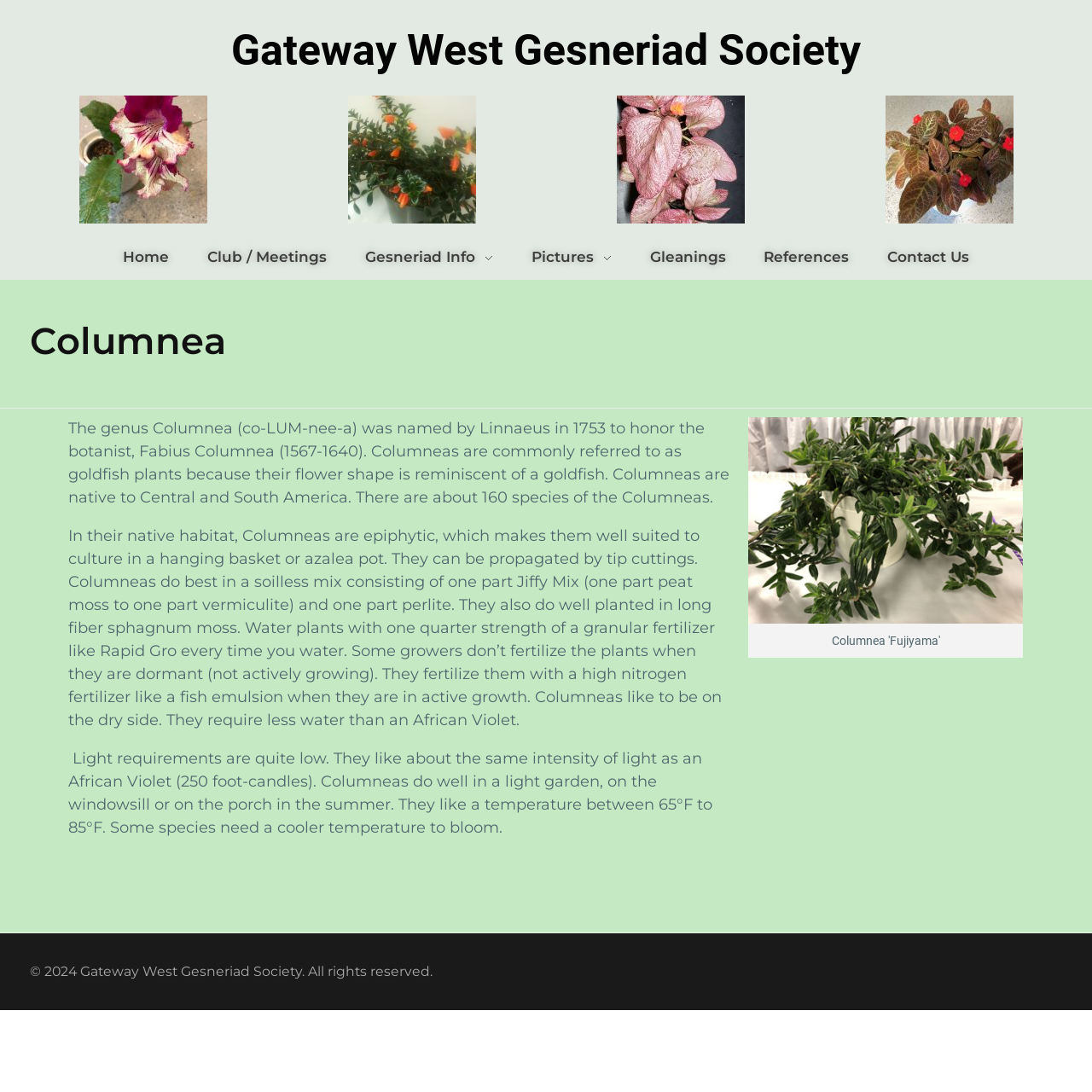What is the shape of Columnea flowers reminiscent of?
Provide a detailed and well-explained answer to the question.

The text states, 'Columneas are commonly referred to as goldfish plants because their flower shape is reminiscent of a goldfish.' Therefore, the answer is goldfish.